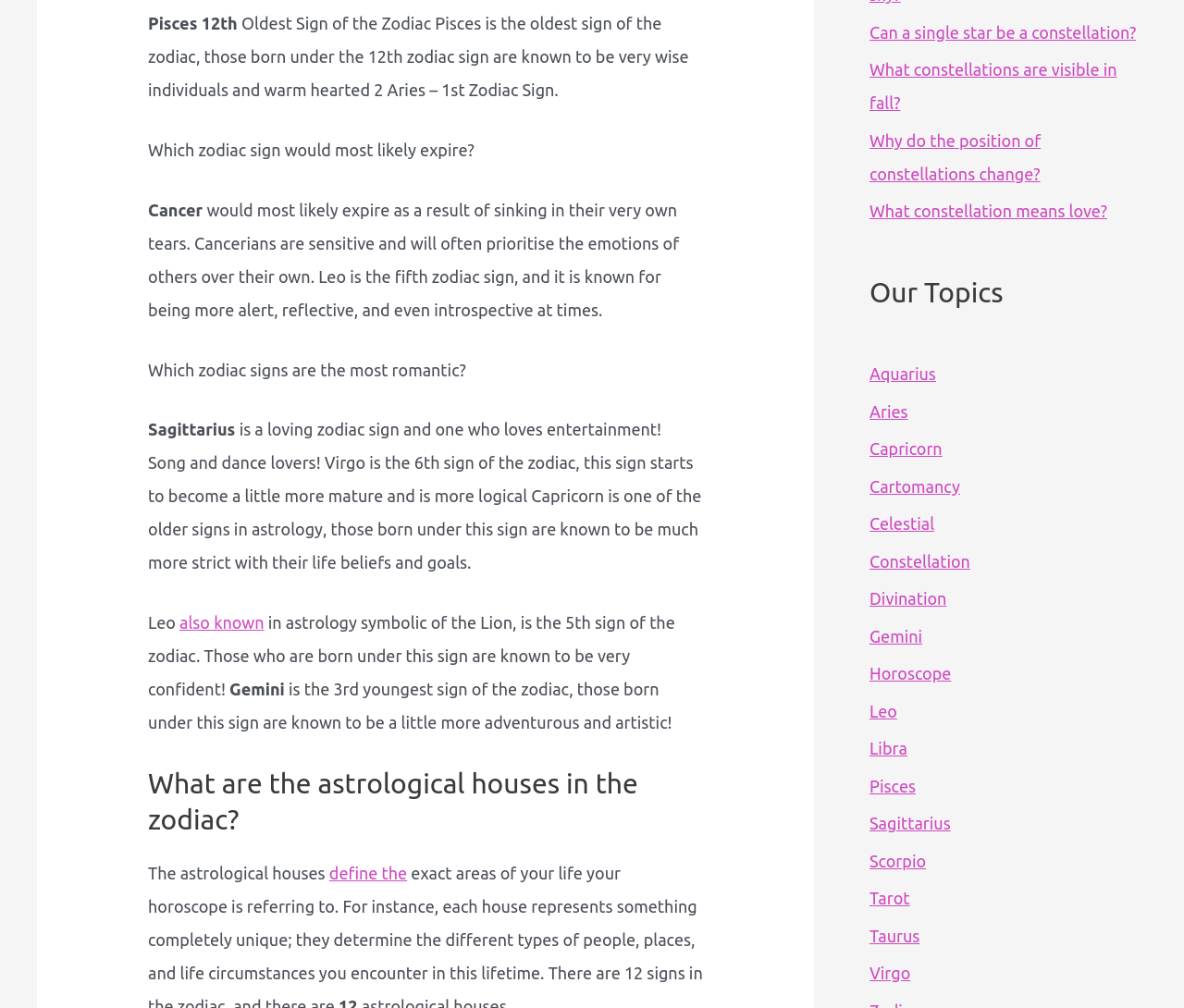Identify the bounding box for the described UI element: "Leo".

[0.734, 0.696, 0.758, 0.714]